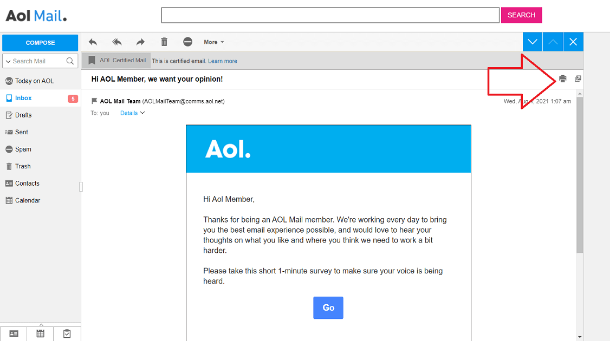Create a vivid and detailed description of the image.

The image illustrates a user interface from AOL Mail, showcasing an email titled "HI AOL Member, we want your opinion!" This email is from the AOL Mail Team, encouraging the recipient to participate in a brief survey to share their feedback about their email experience. 

The layout features a prominent blue header with the AOL logo, emphasizing the brand's identity. Below the header, the body of the email includes a friendly greeting and an explanatory message about the effort to enhance user experience. A prominent blue button labeled "Go" invites the user to engage with the survey. The interface also highlights various navigational elements such as the composition toolbar and the inbox on the left side, representing a user-centric design aimed at facilitating easy interaction with email services. 

In the upper right corner, there is an icon that could be related to options or actions specific to this email, enhancing usability. Overall, this snapshot captures an engaging and visually appealing communication aimed at gathering user insights.